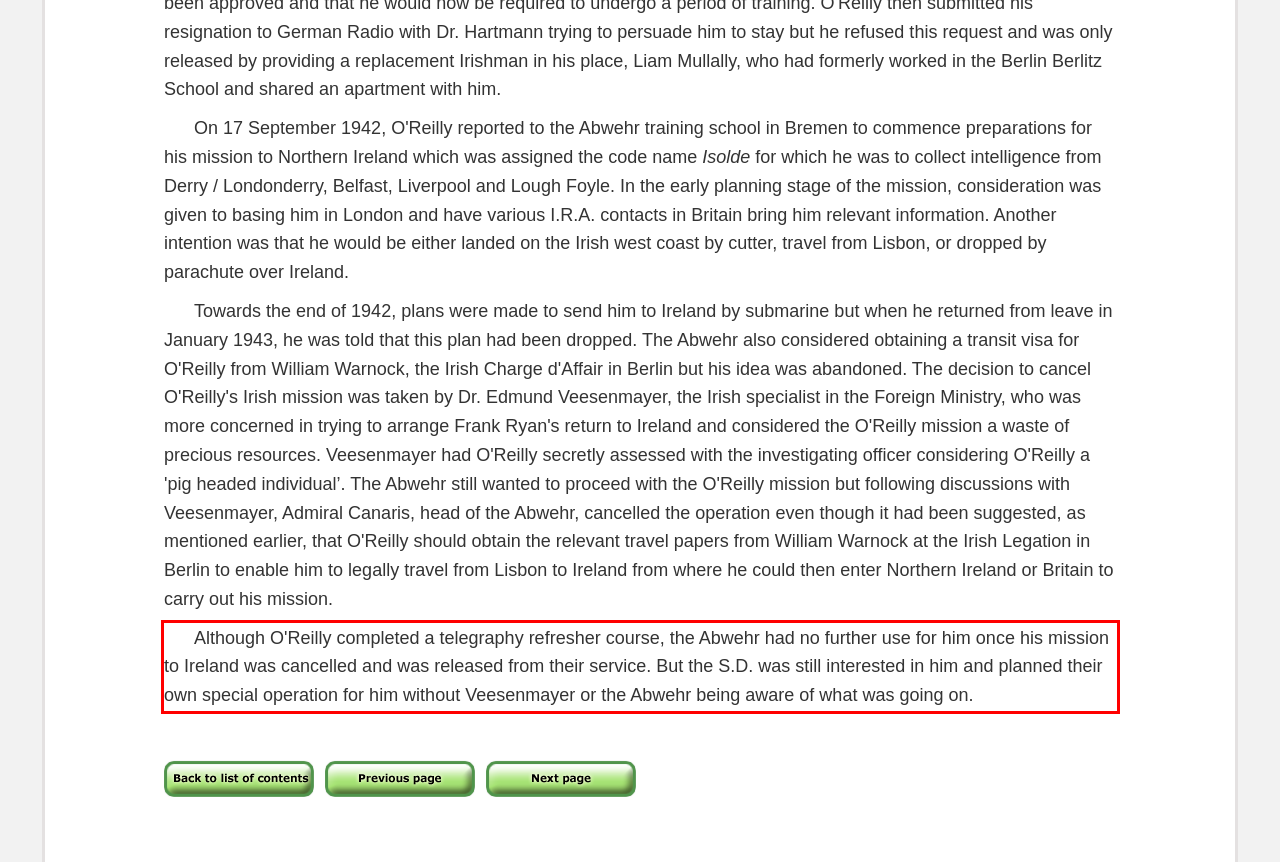Examine the webpage screenshot and use OCR to recognize and output the text within the red bounding box.

Although O'Reilly completed a telegraphy refresher course, the Abwehr had no further use for him once his mission to Ireland was cancelled and was released from their service. But the S.D. was still interested in him and planned their own special operation for him without Veesenmayer or the Abwehr being aware of what was going on.